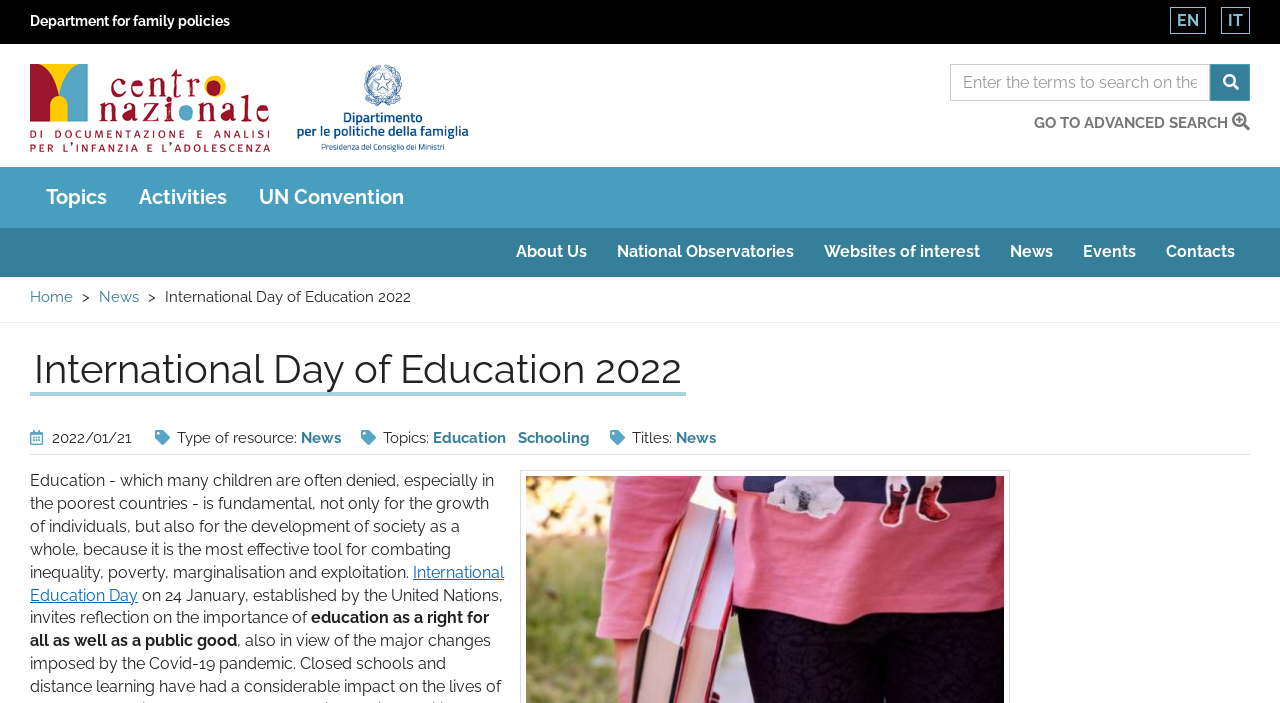What is the theme of the International Day of Education?
Refer to the image and give a detailed answer to the query.

I found the answer by looking at the static text element which mentions 'International Day of Education 2022' and also mentions 'education as a right for all as well as a public good', indicating that the theme of the day is education.